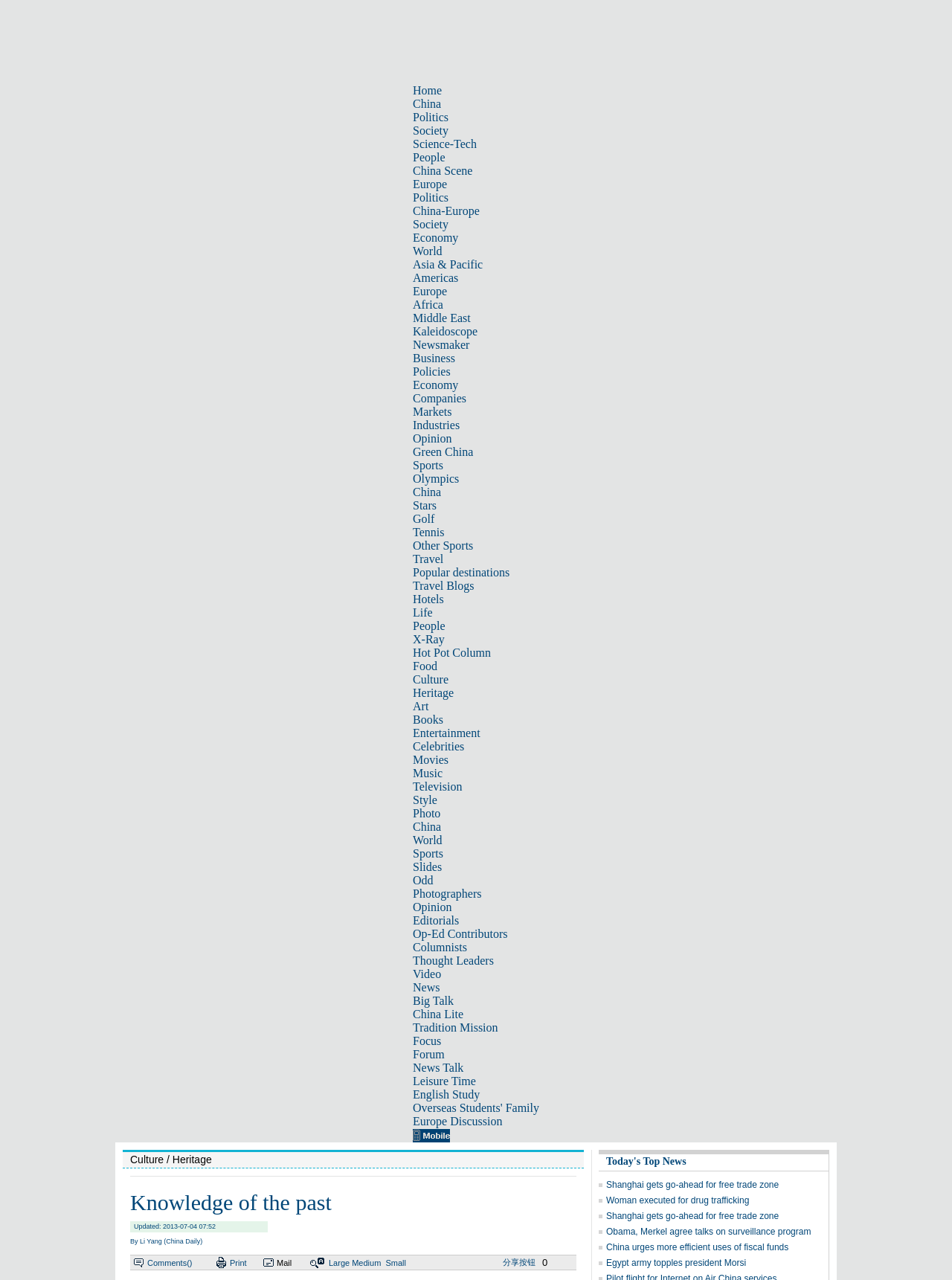What is the last link in the top navigation bar?
Please provide a single word or phrase based on the screenshot.

Focus